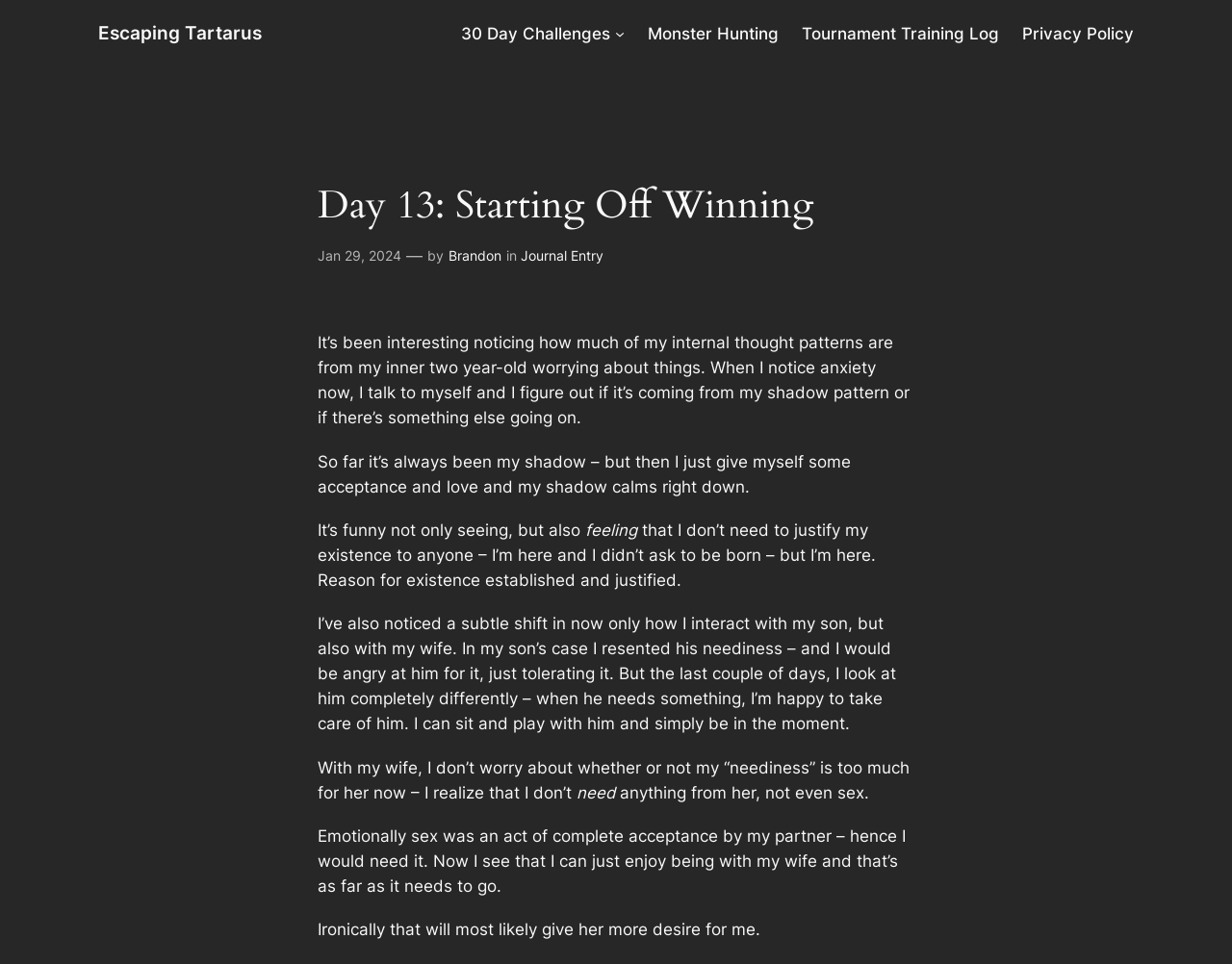Find the bounding box coordinates of the clickable element required to execute the following instruction: "read Privacy Policy". Provide the coordinates as four float numbers between 0 and 1, i.e., [left, top, right, bottom].

[0.829, 0.022, 0.92, 0.048]